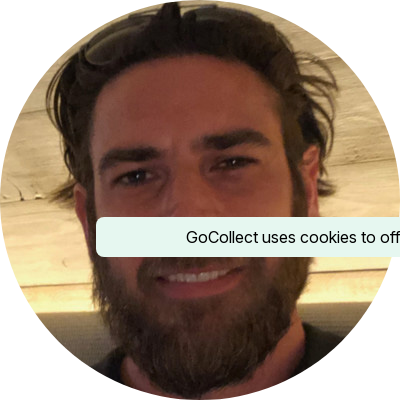What is the title of the section associated with the image?
Look at the screenshot and respond with a single word or phrase.

Author